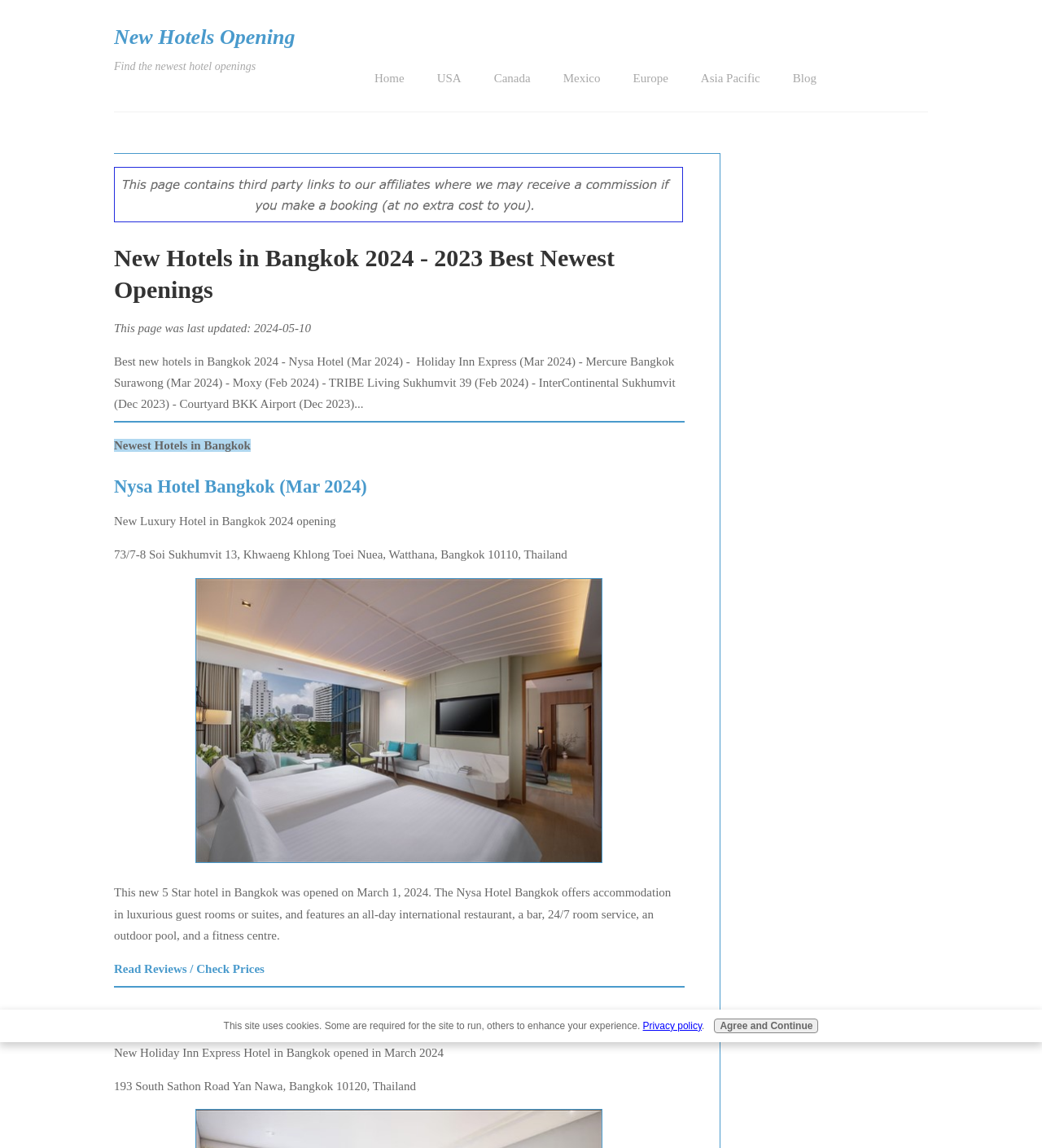Determine the bounding box coordinates of the element's region needed to click to follow the instruction: "Click on Best Credit Cards For Fair Or Average Credit 2024". Provide these coordinates as four float numbers between 0 and 1, formatted as [left, top, right, bottom].

None